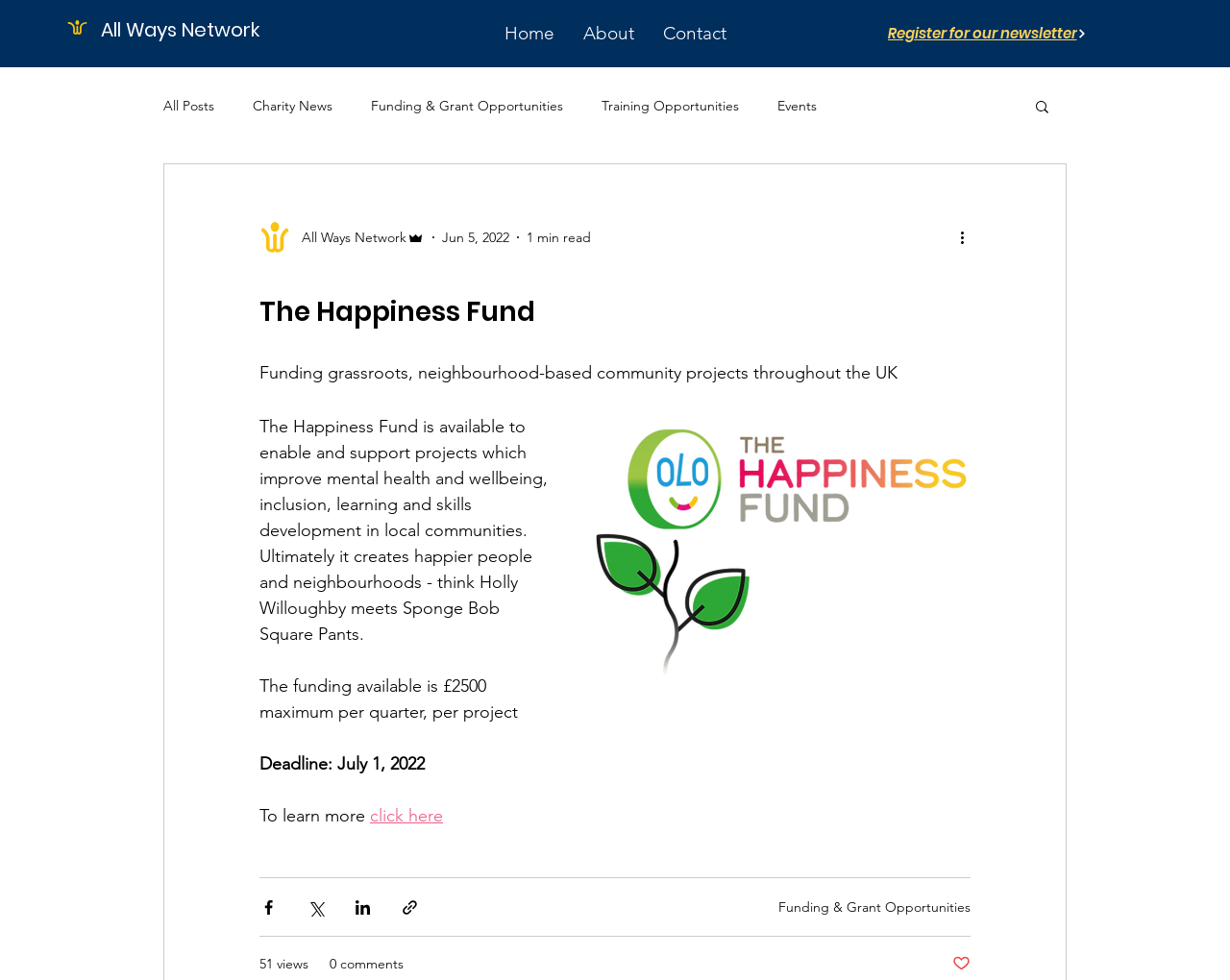What is the maximum funding available per quarter?
Using the image, respond with a single word or phrase.

£2500